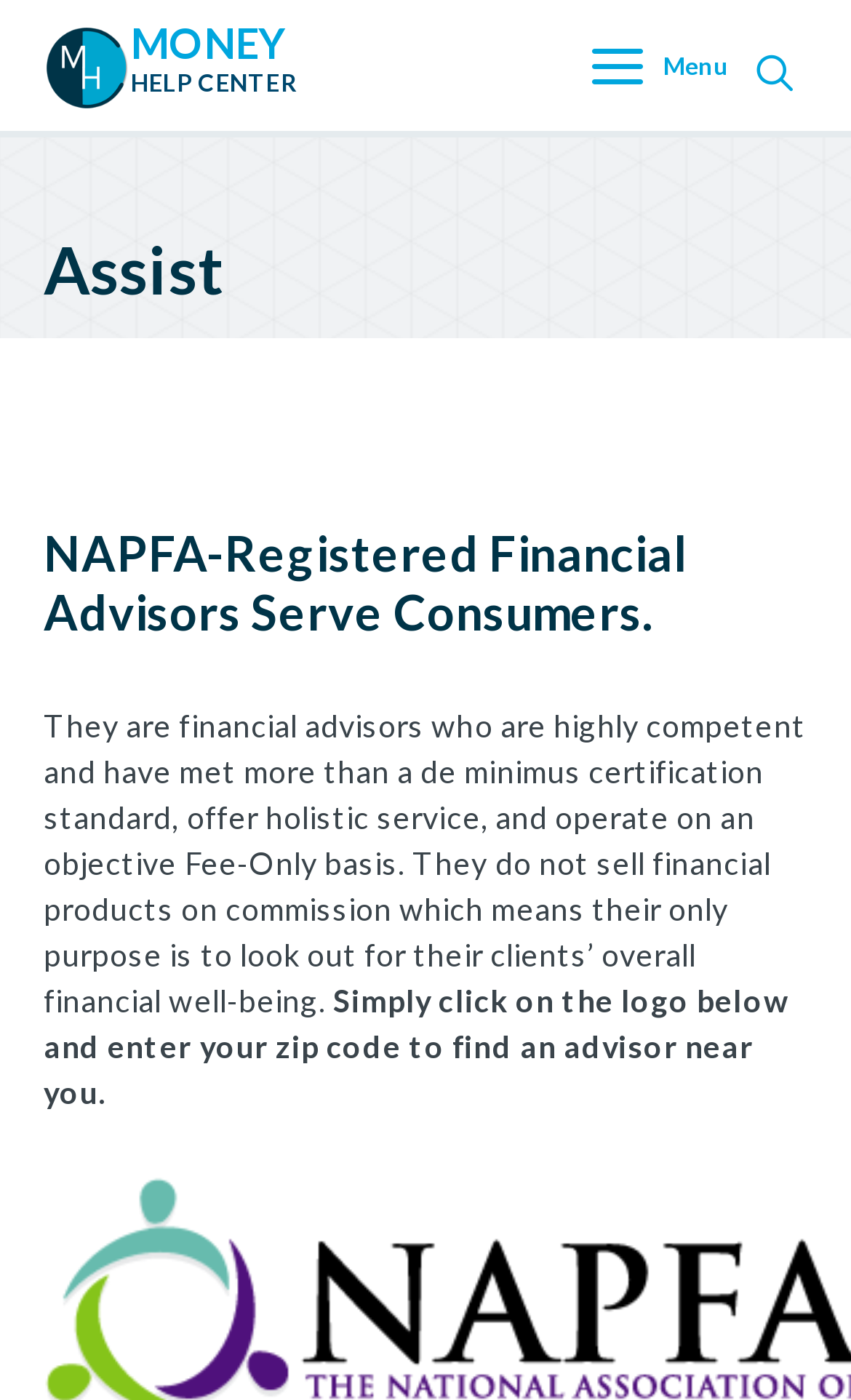What is the name of the website?
Please ensure your answer is as detailed and informative as possible.

The webpage's title and logo indicate that the website is called 'Assist - Money Help Center', which provides financial assistance and resources to users.